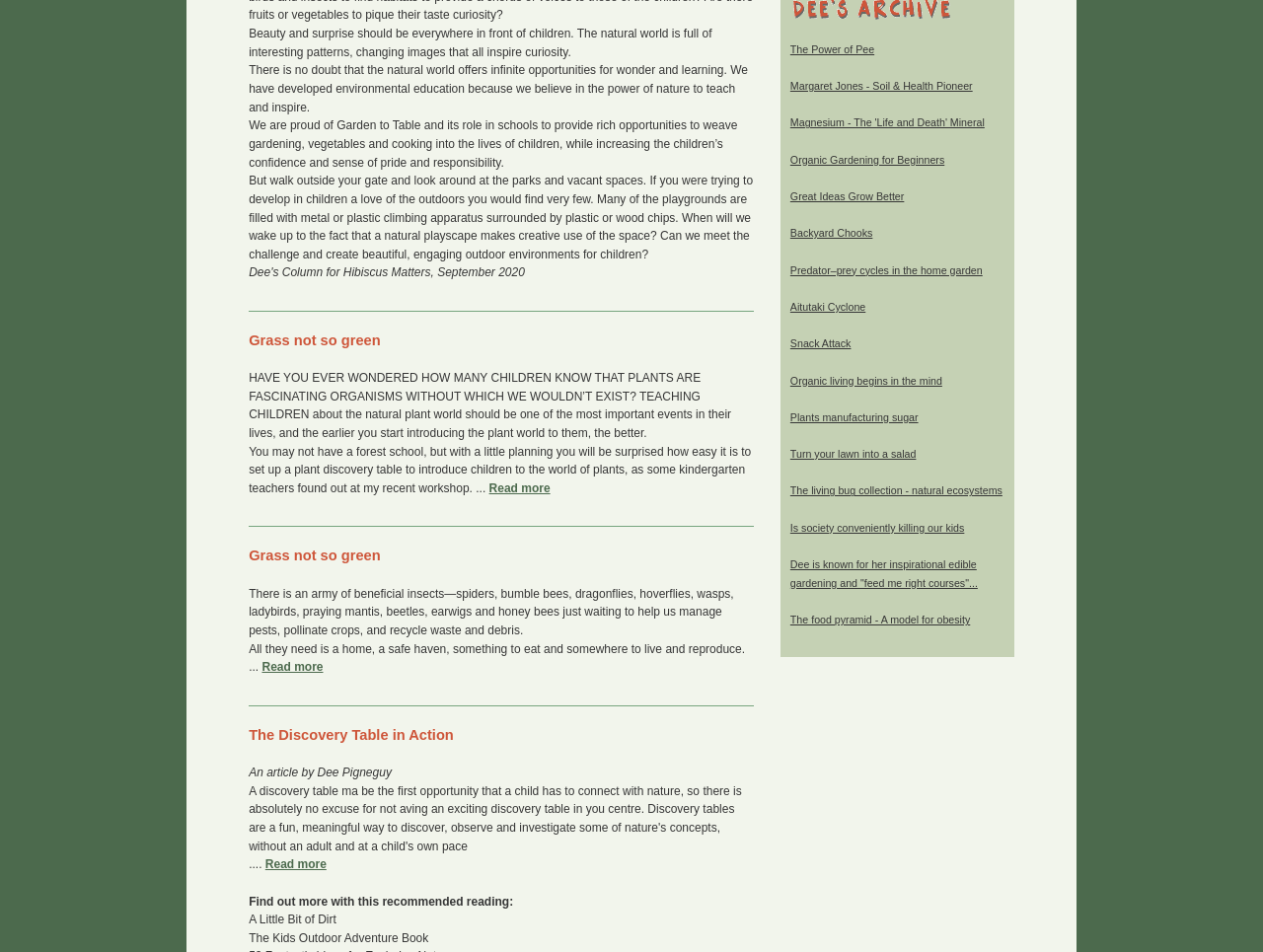Can you find the bounding box coordinates for the element to click on to achieve the instruction: "Read the article by Dee Pigneguy"?

[0.21, 0.901, 0.258, 0.915]